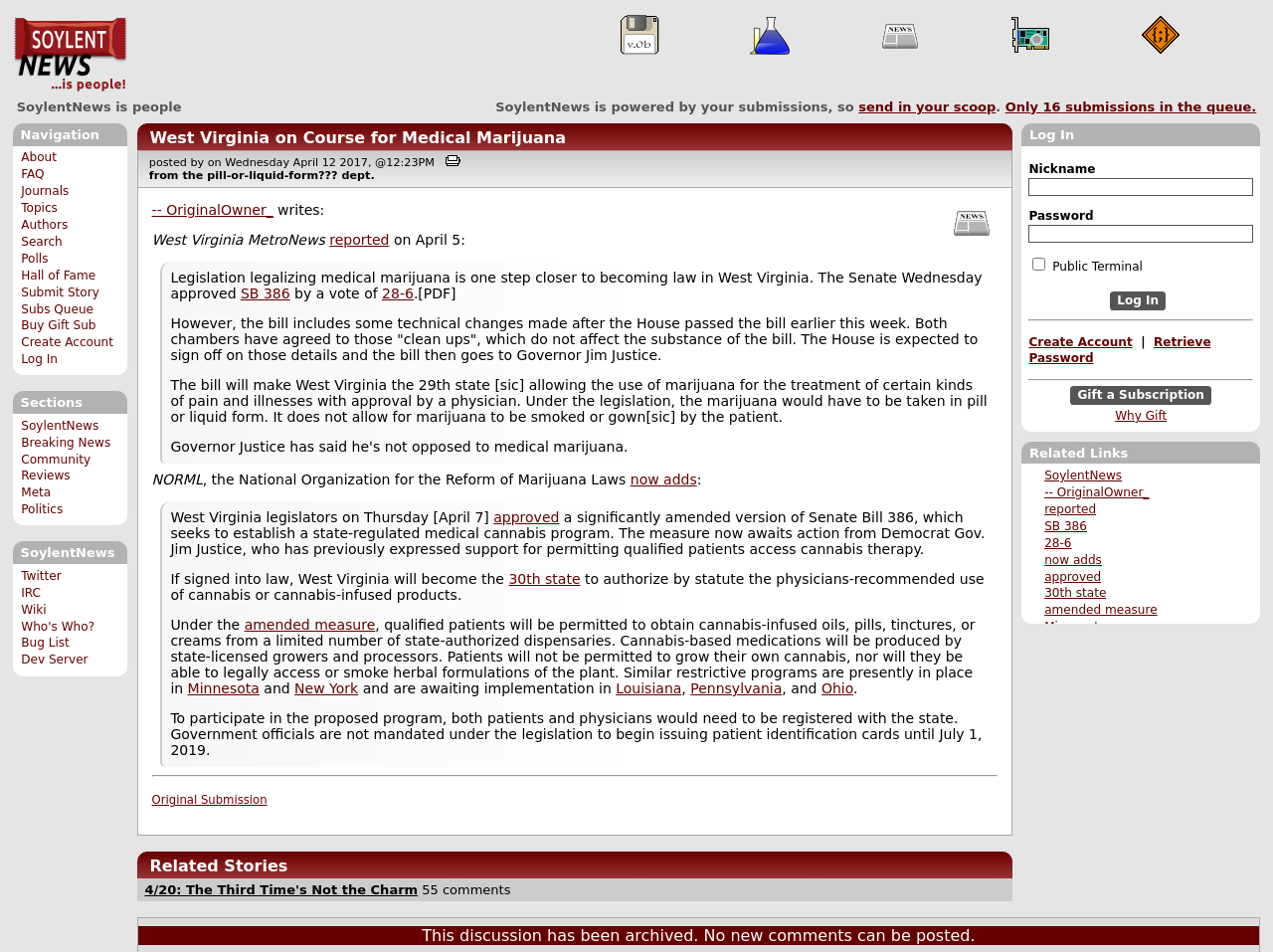Answer this question using a single word or a brief phrase:
How many submissions are in the queue?

16